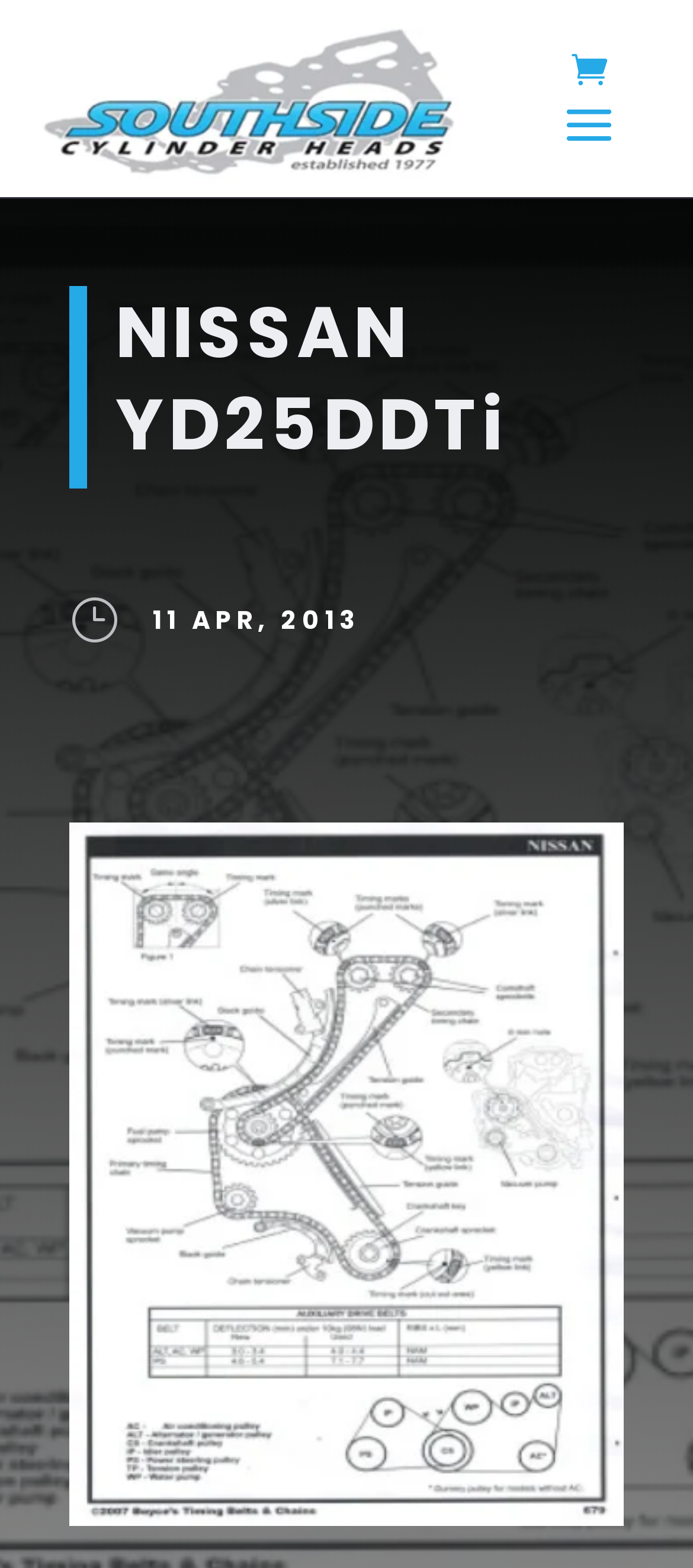For the element described, predict the bounding box coordinates as (top-left x, top-left y, bottom-right x, bottom-right y). All values should be between 0 and 1. Element description: alt="Southside Cylinder Heads Logo"

[0.05, 0.018, 0.674, 0.116]